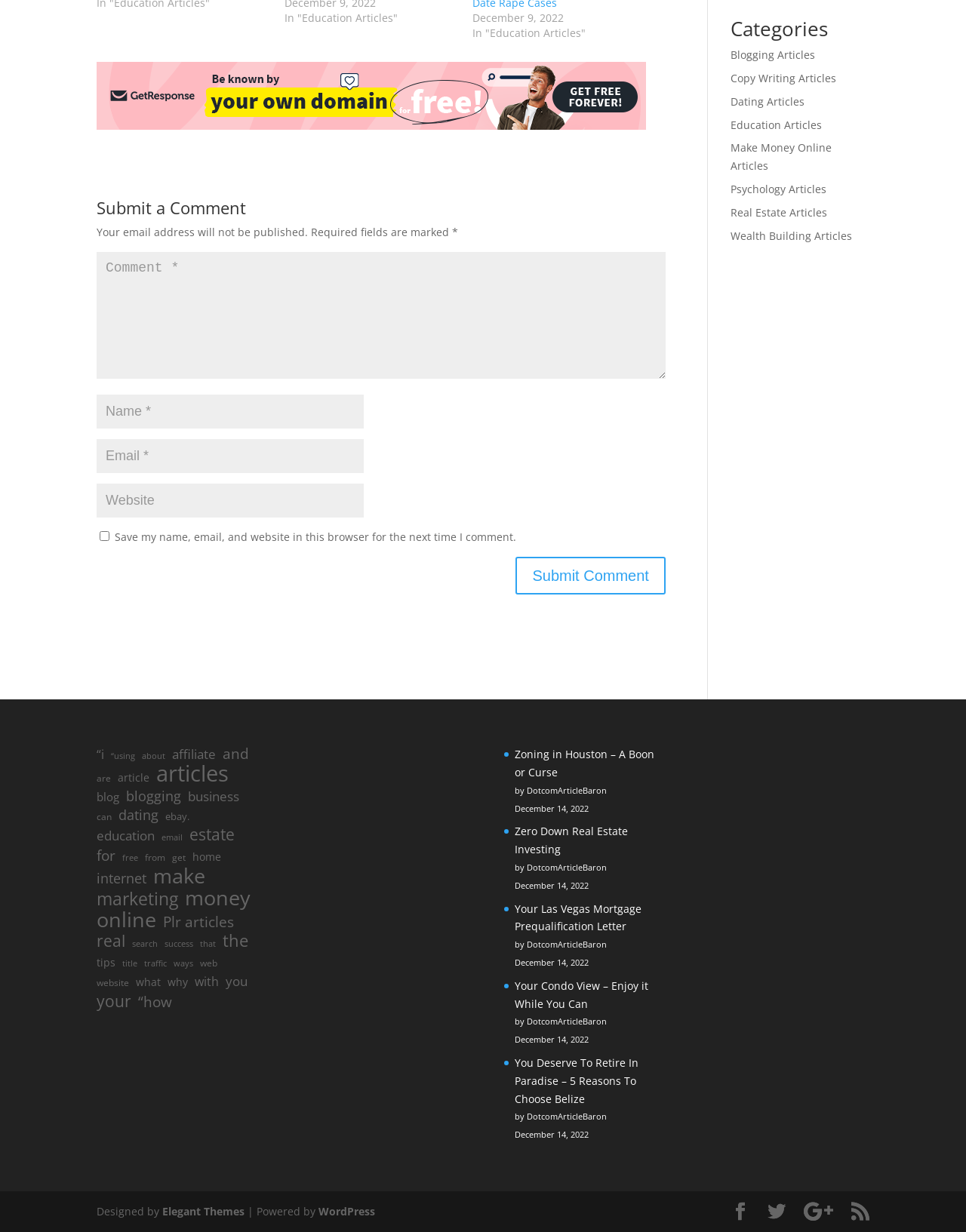Find the bounding box coordinates for the element described here: "name="submit" value="Submit Comment"".

[0.534, 0.452, 0.689, 0.482]